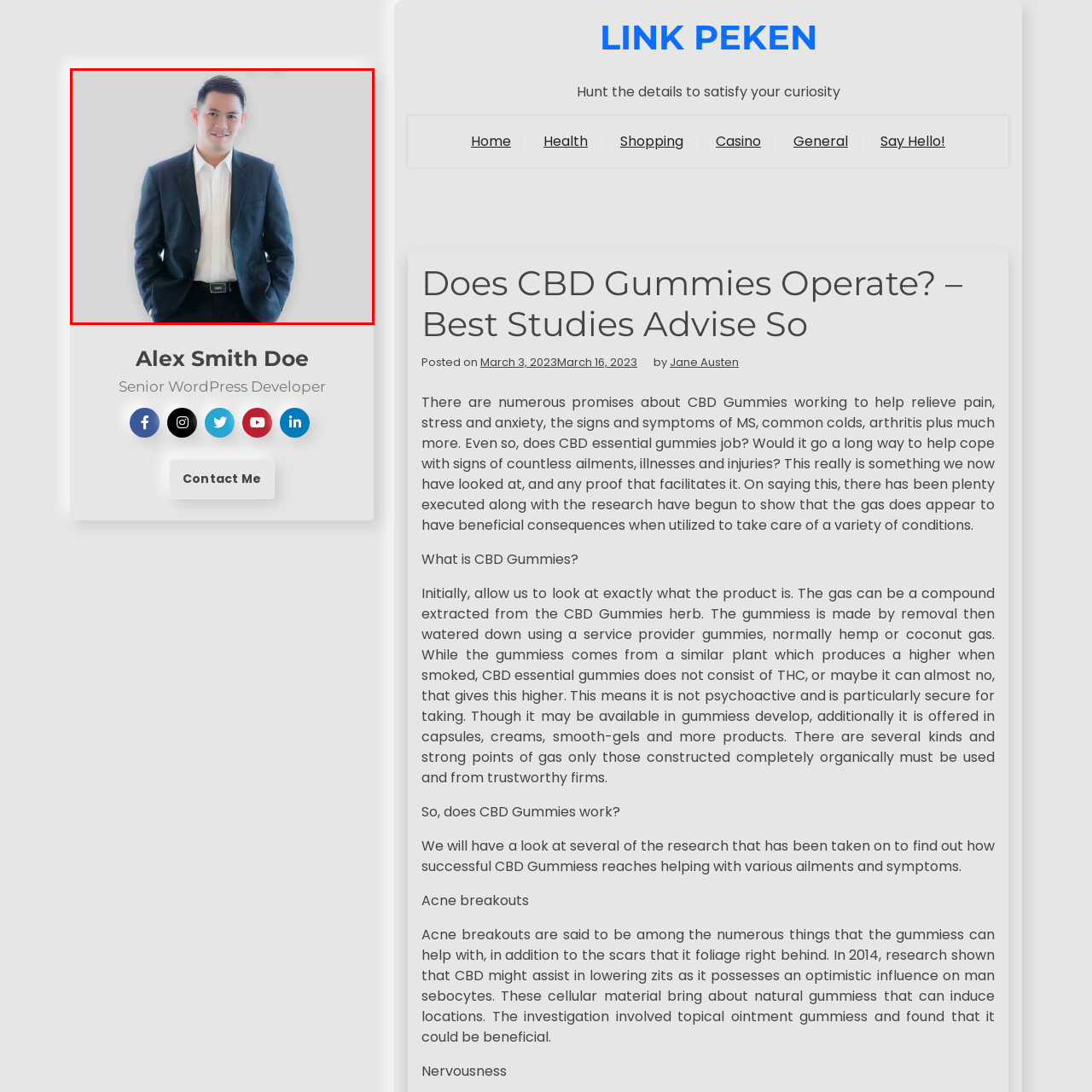Examine the image within the red border, What is the topic of the website? 
Please provide a one-word or one-phrase answer.

CBD Gummies